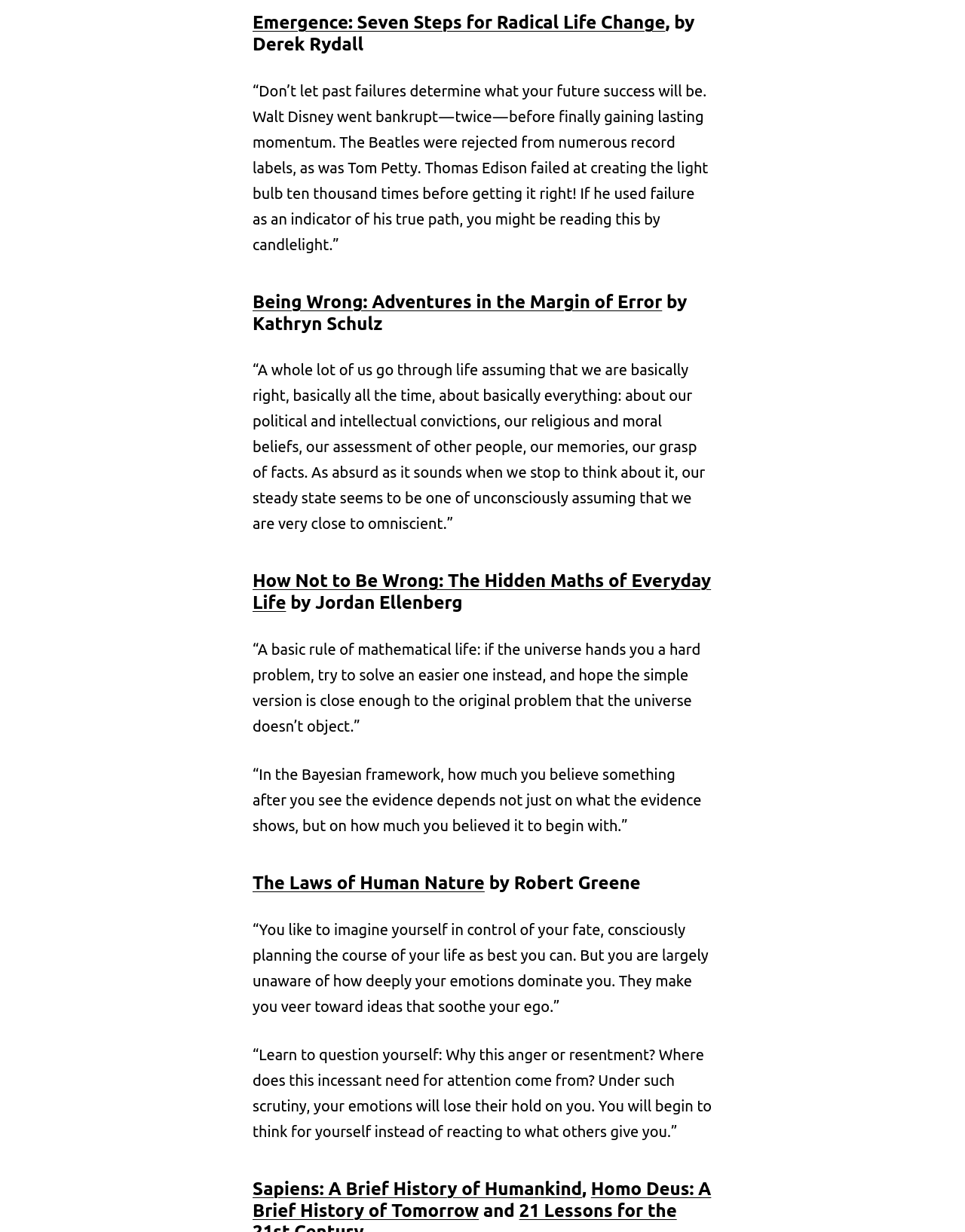Please give a one-word or short phrase response to the following question: 
What is the quote about emotions dominating us?

“You like to imagine yourself in control of your fate, consciously planning the course of your life as best you can. But you are largely unaware of how deeply your emotions dominate you.”